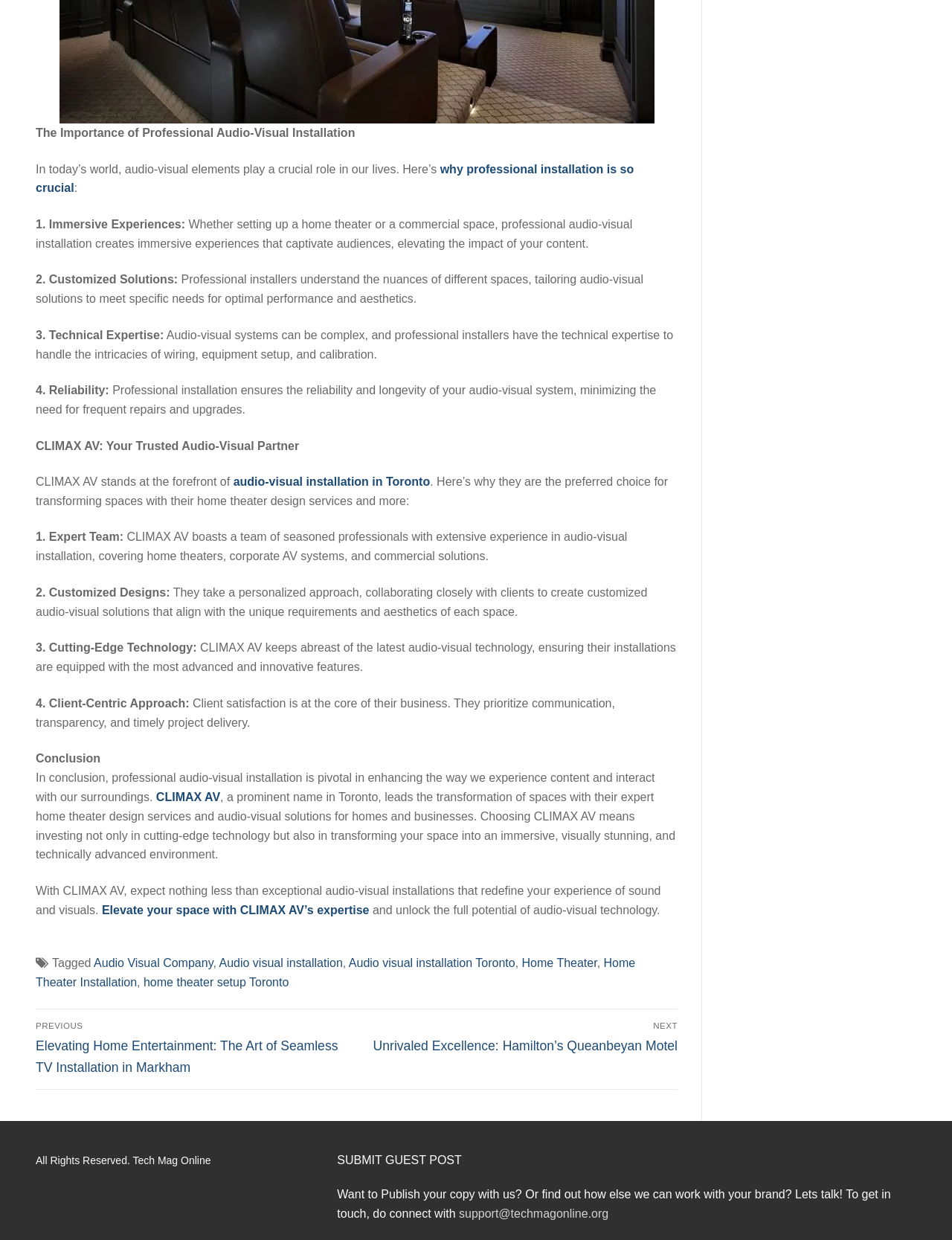Please find the bounding box coordinates of the section that needs to be clicked to achieve this instruction: "Visit the 'Audio Visual Company' page".

[0.098, 0.771, 0.224, 0.782]